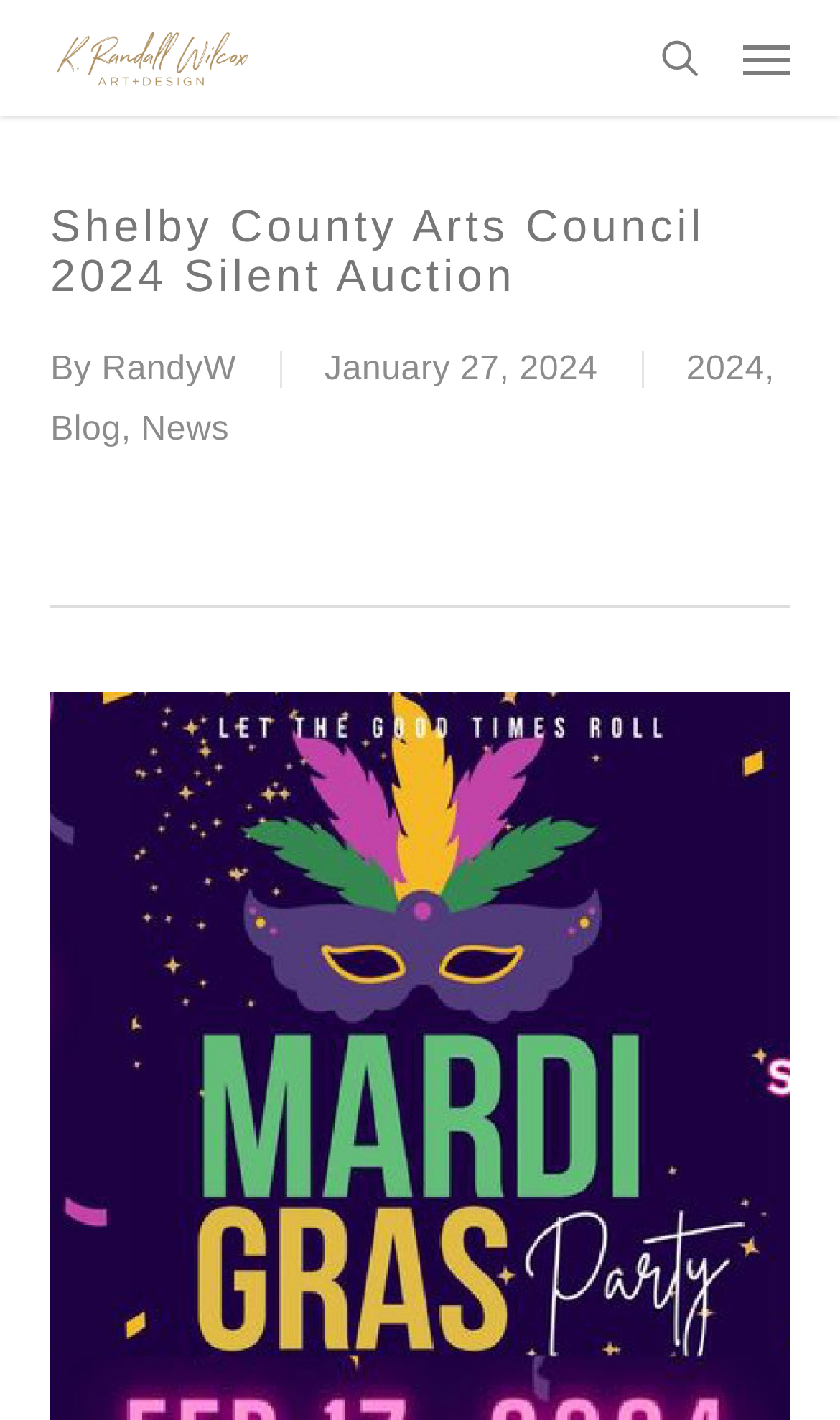Is the navigation menu expanded?
From the screenshot, supply a one-word or short-phrase answer.

No